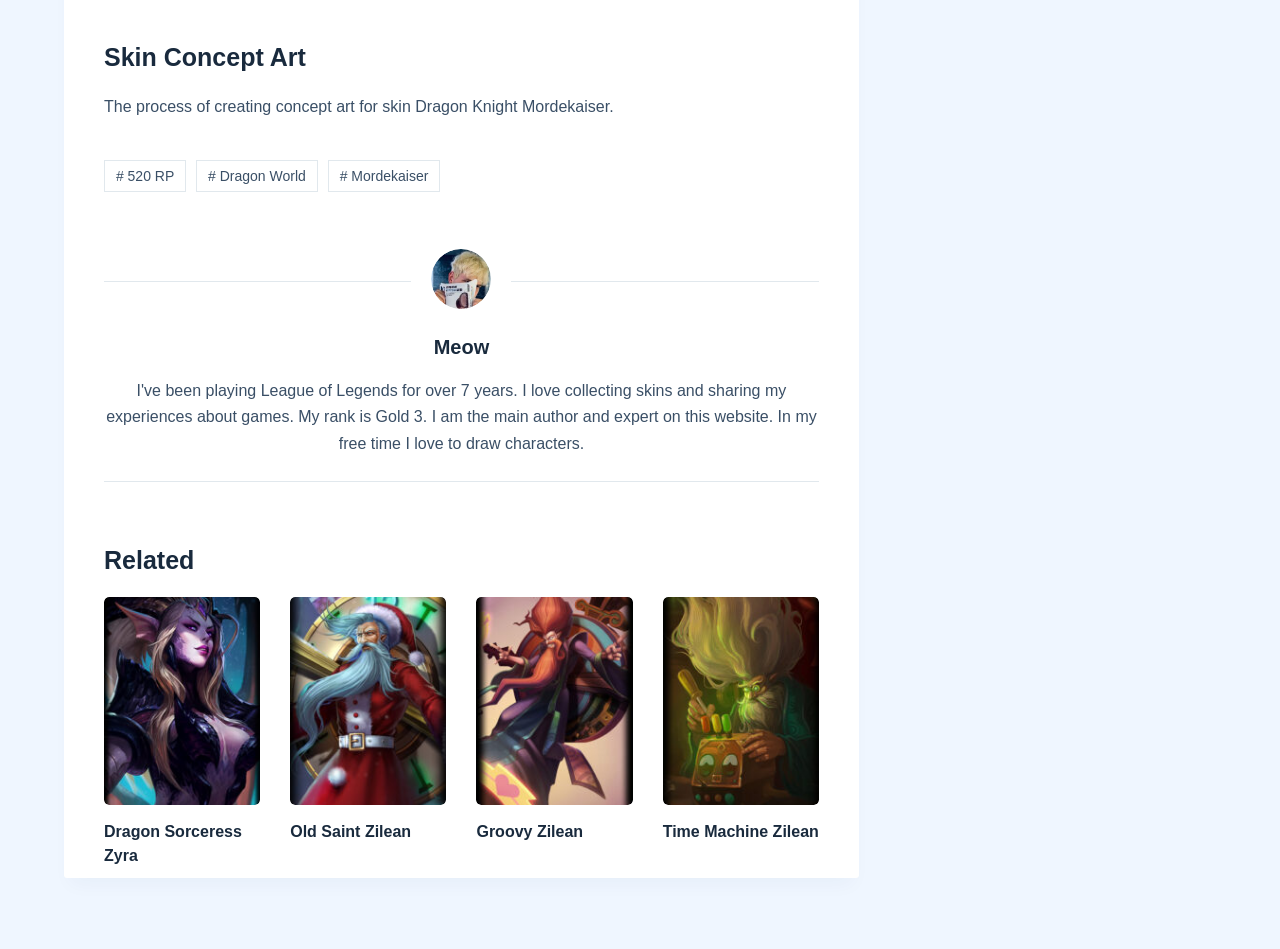Bounding box coordinates are to be given in the format (top-left x, top-left y, bottom-right x, bottom-right y). All values must be floating point numbers between 0 and 1. Provide the bounding box coordinate for the UI element described as: # Mordekaiser

[0.256, 0.169, 0.344, 0.202]